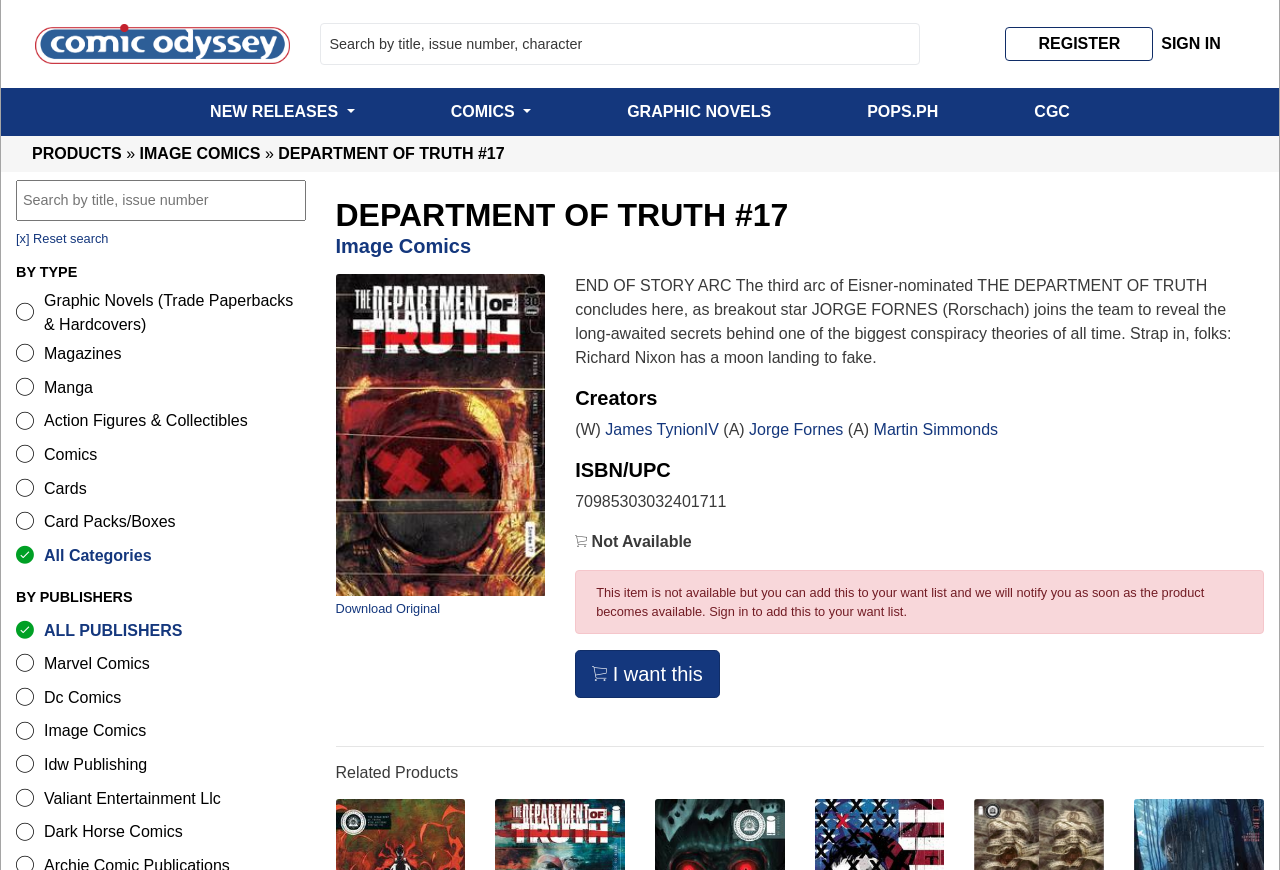Can you find the bounding box coordinates for the element to click on to achieve the instruction: "Register"?

[0.786, 0.031, 0.901, 0.07]